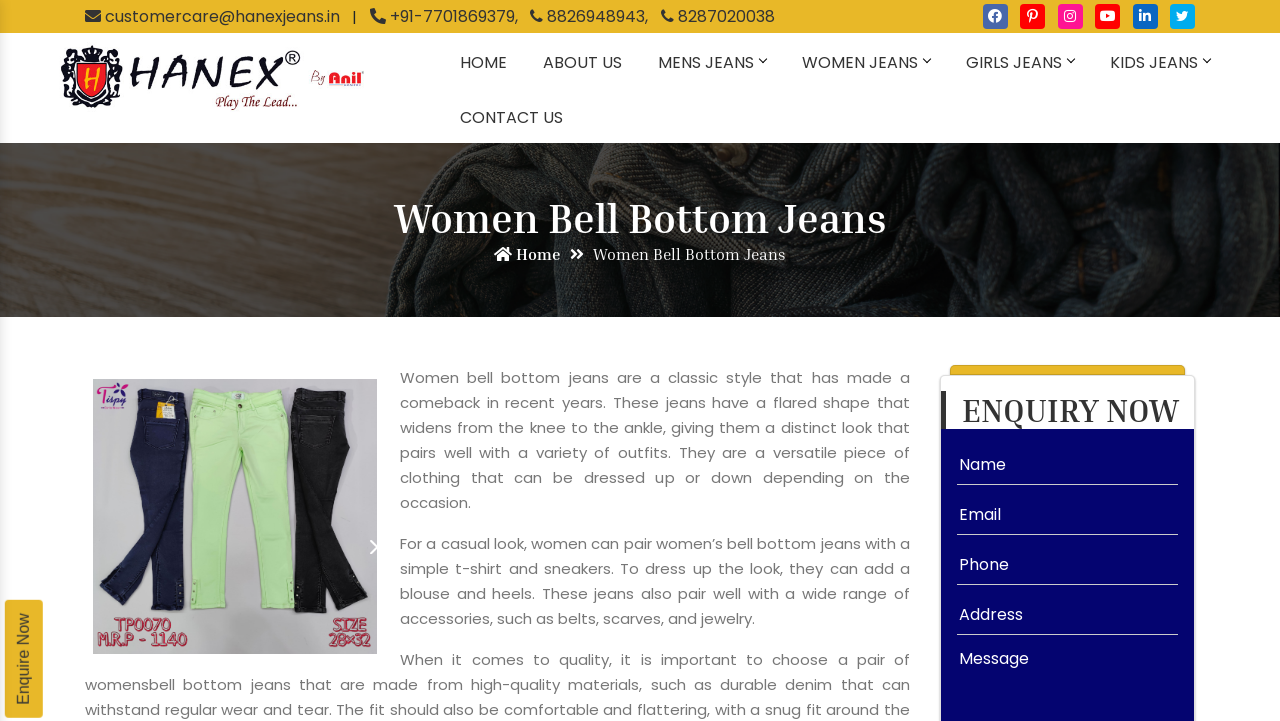What is the purpose of the 'ENQUIRY NOW' section?
Based on the screenshot, answer the question with a single word or phrase.

To send an enquiry